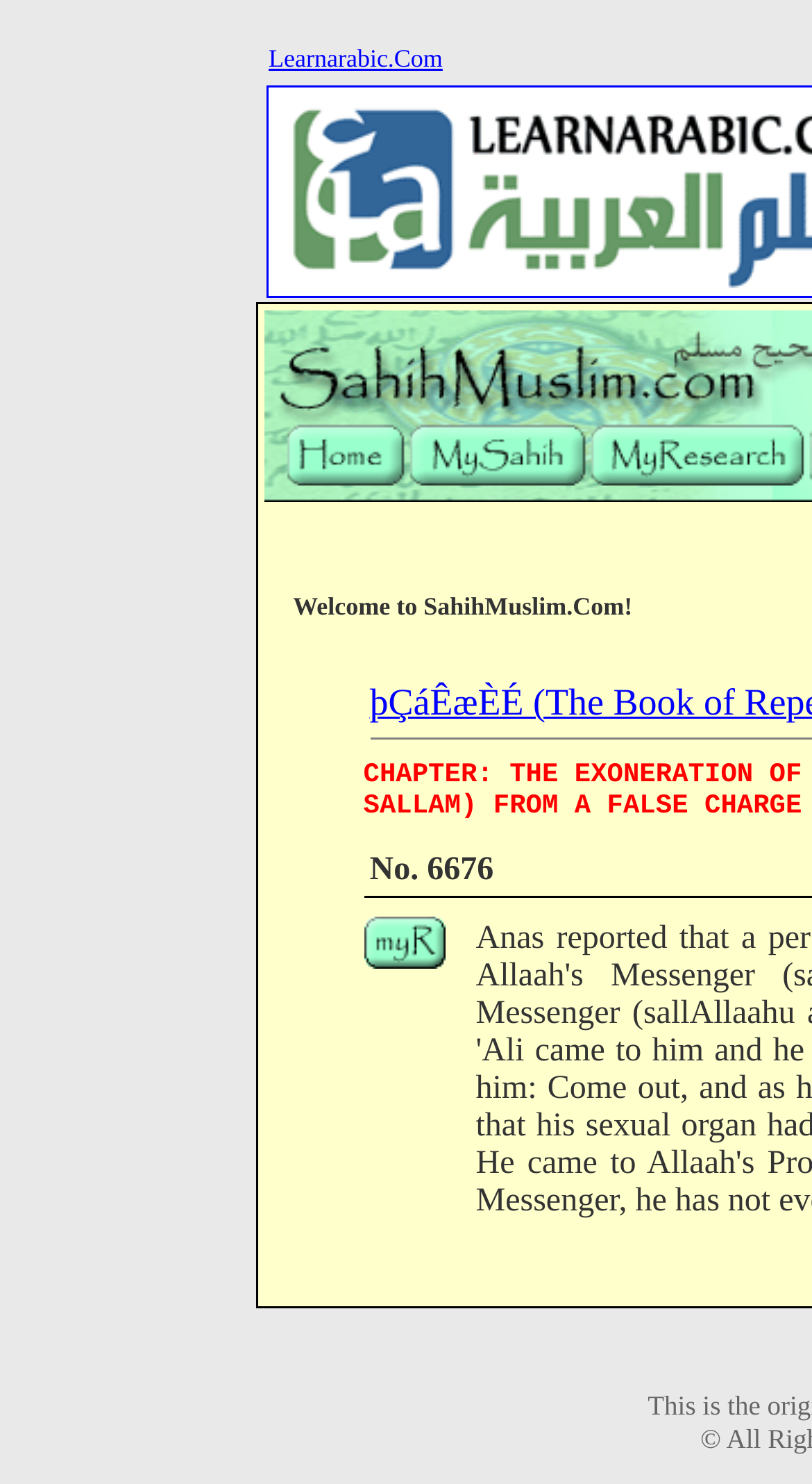What is the number in the first cell of the table?
From the image, respond using a single word or phrase.

No. 6676